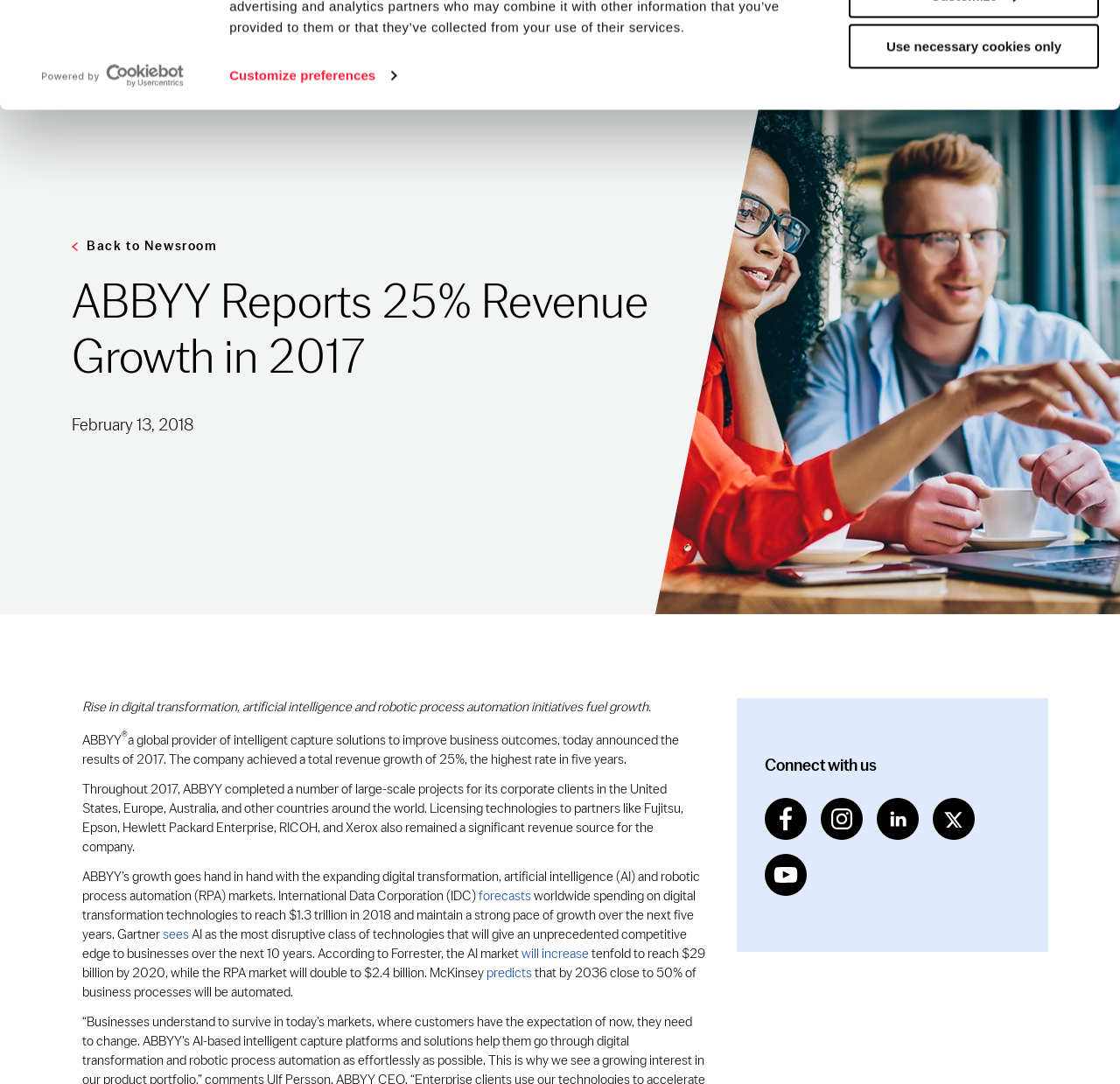Specify the bounding box coordinates of the area to click in order to follow the given instruction: "Click the 'ABBYY' logo."

[0.032, 0.15, 0.169, 0.174]